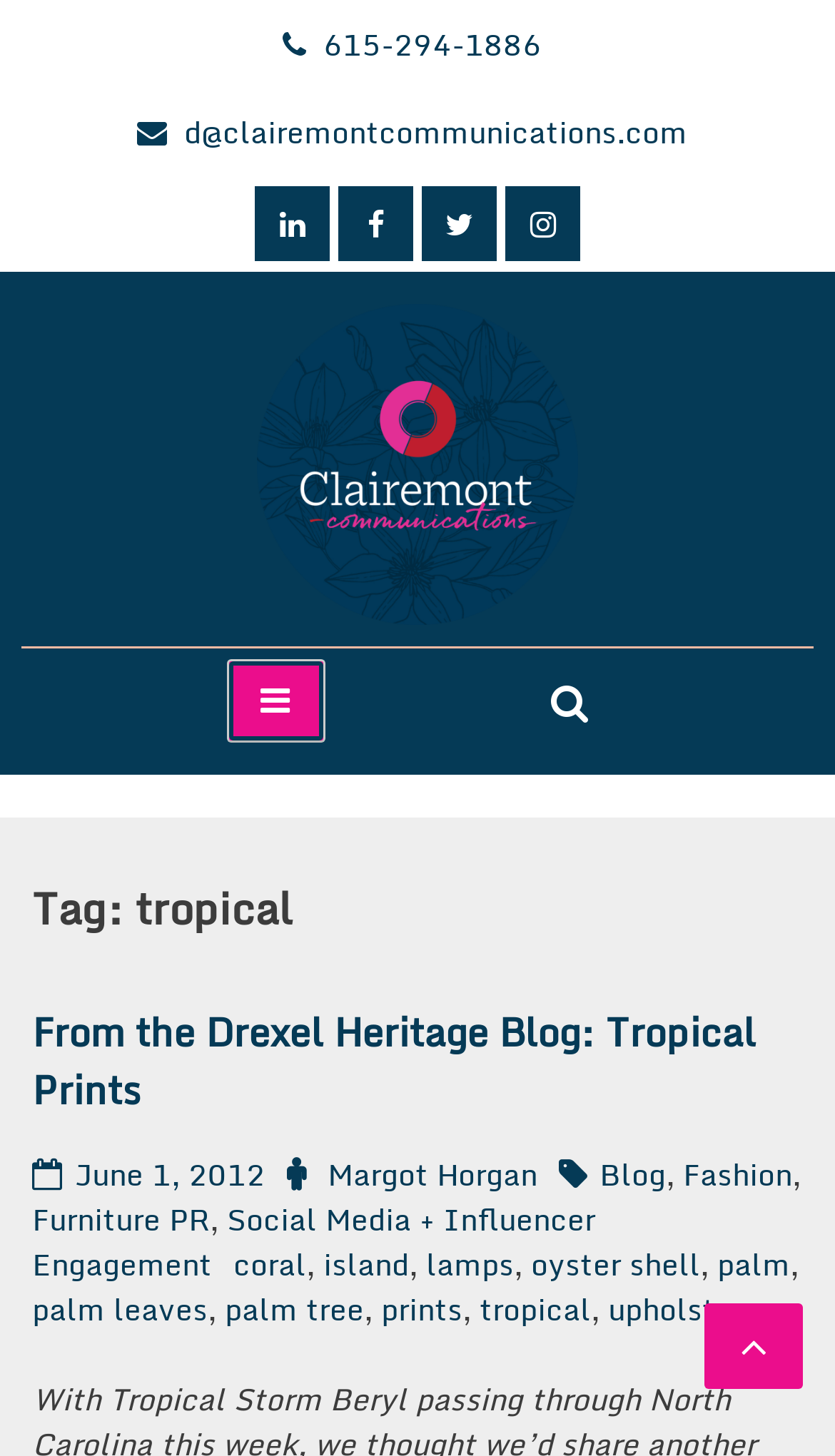Please specify the bounding box coordinates of the region to click in order to perform the following instruction: "Click on the Facebook link".

[0.305, 0.136, 0.405, 0.17]